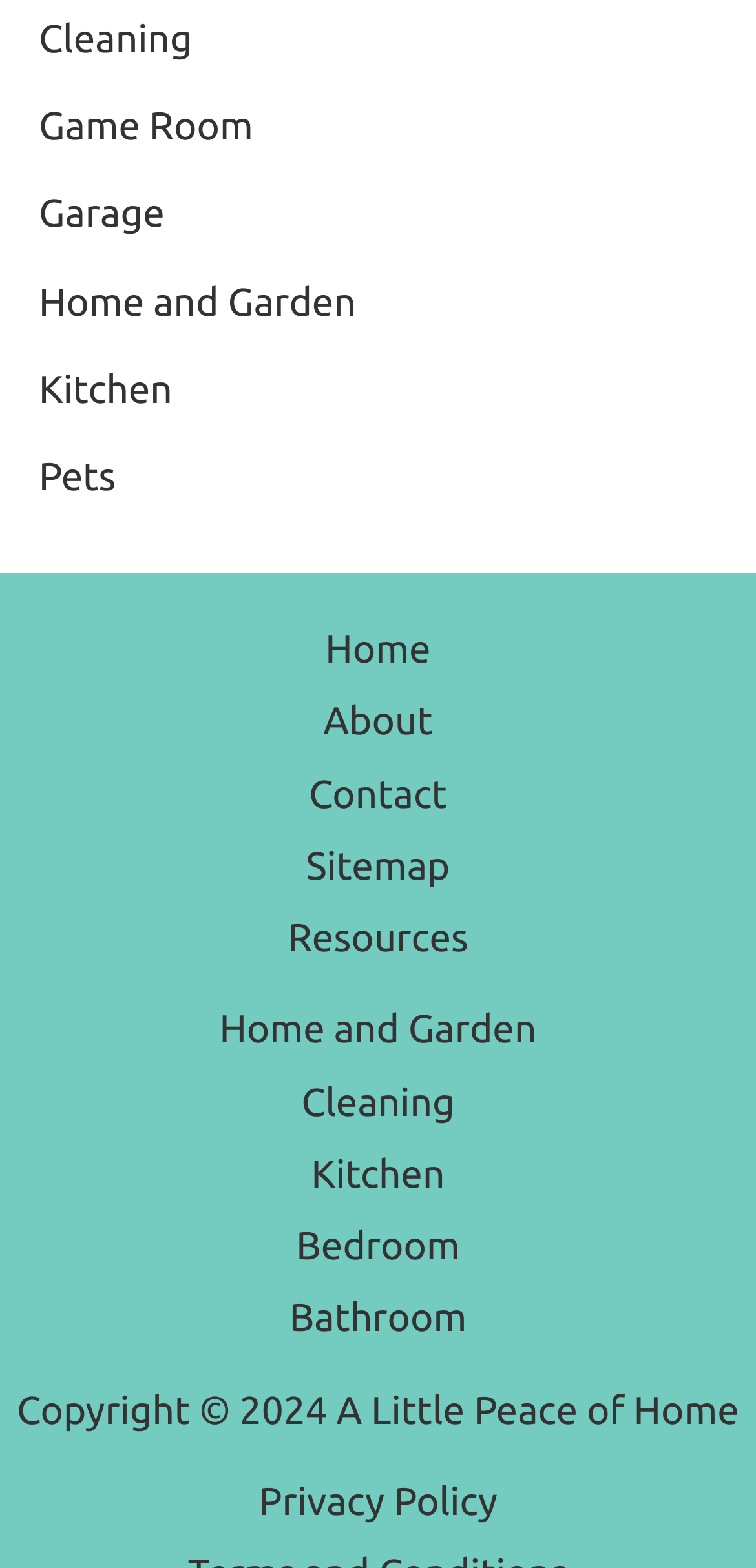Provide a one-word or brief phrase answer to the question:
What is the last link in the site navigation?

Resources